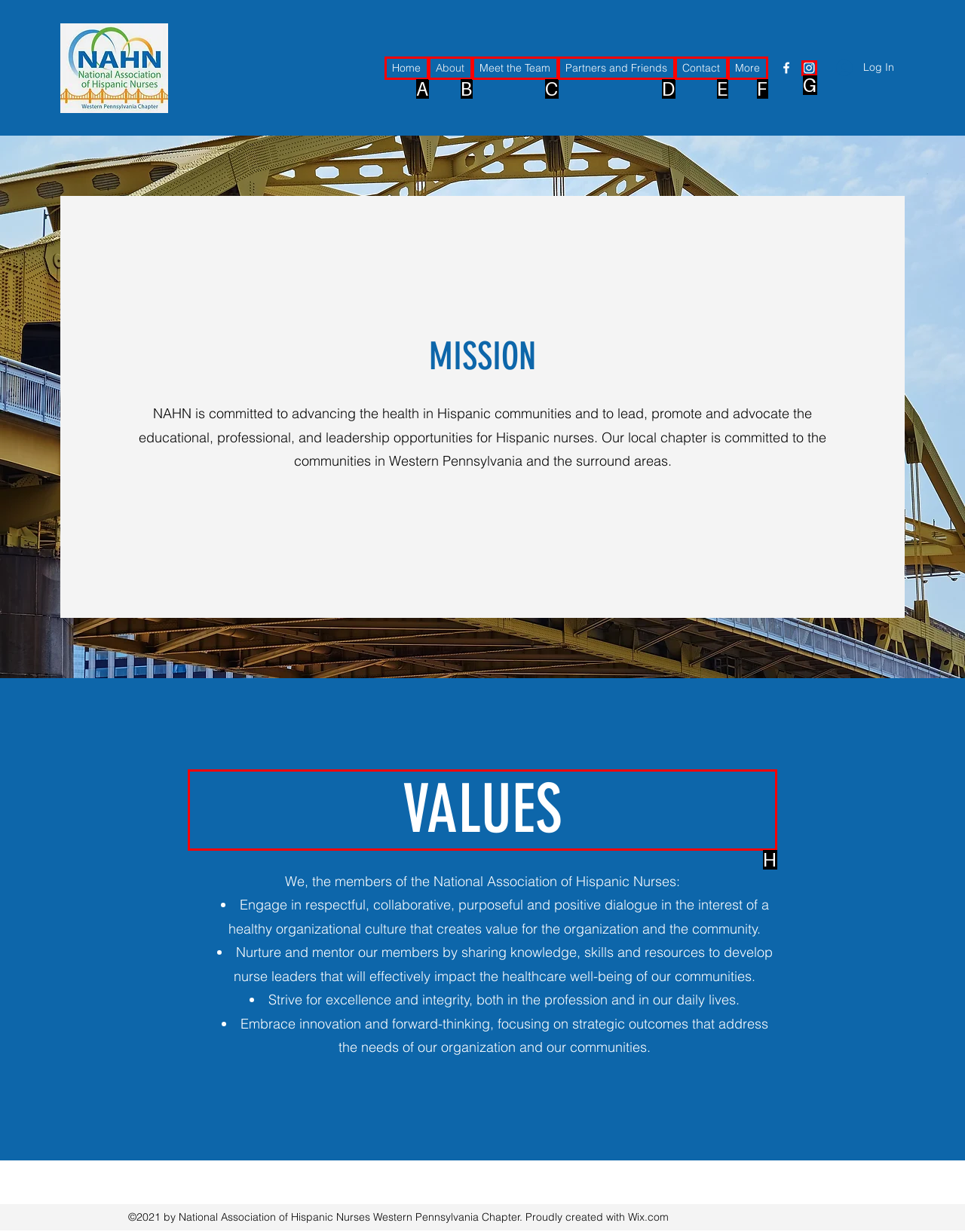What letter corresponds to the UI element to complete this task: Check the VALUES
Answer directly with the letter.

H